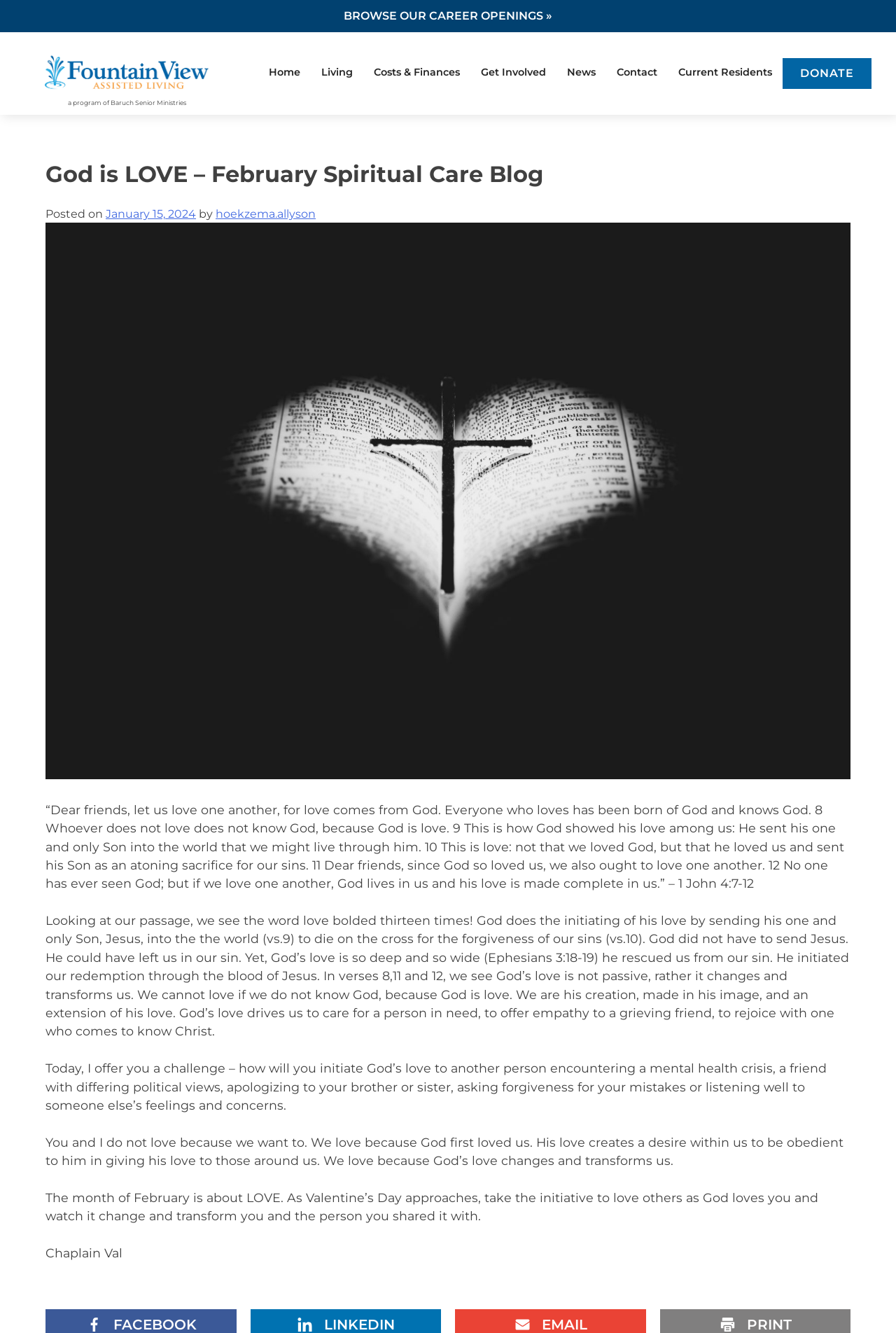Show the bounding box coordinates for the element that needs to be clicked to execute the following instruction: "Click the 'Home' link". Provide the coordinates in the form of four float numbers between 0 and 1, i.e., [left, top, right, bottom].

[0.288, 0.043, 0.347, 0.065]